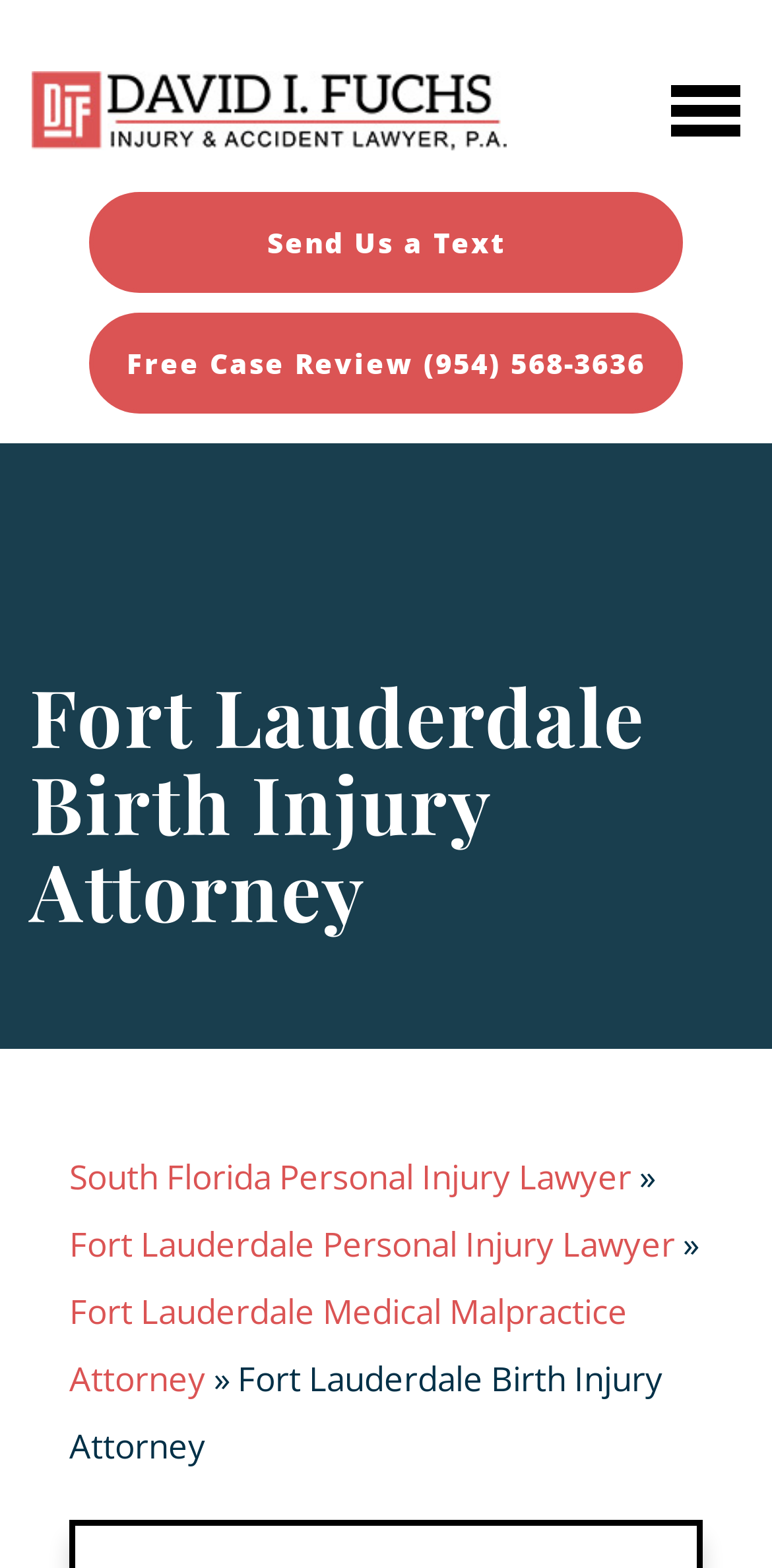Based on the description "South Florida Personal Injury Lawyer", find the bounding box of the specified UI element.

[0.09, 0.736, 0.818, 0.765]